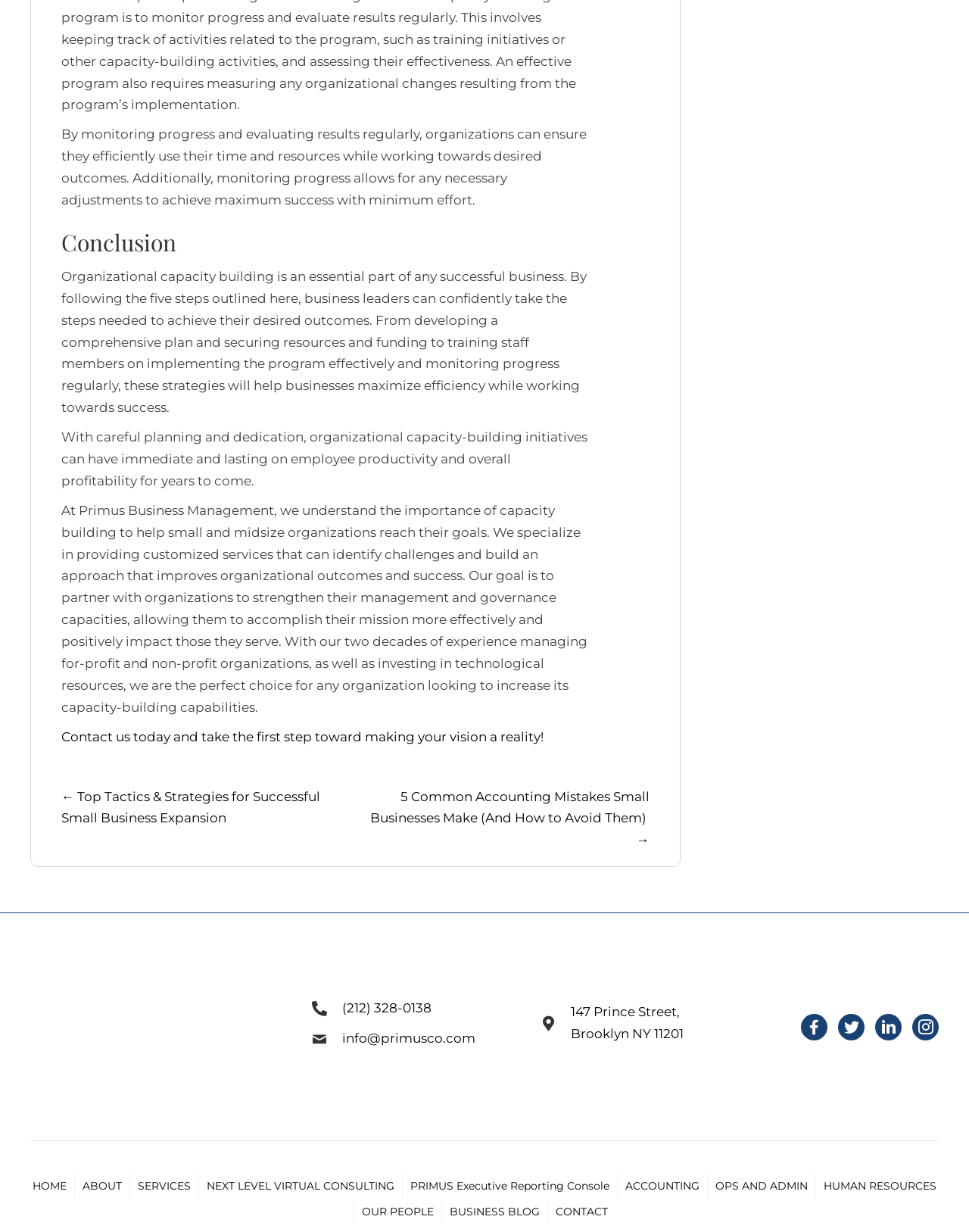Provide the bounding box coordinates for the UI element that is described as: "147 Prince Street,Brooklyn NY 11201".

[0.589, 0.815, 0.706, 0.845]